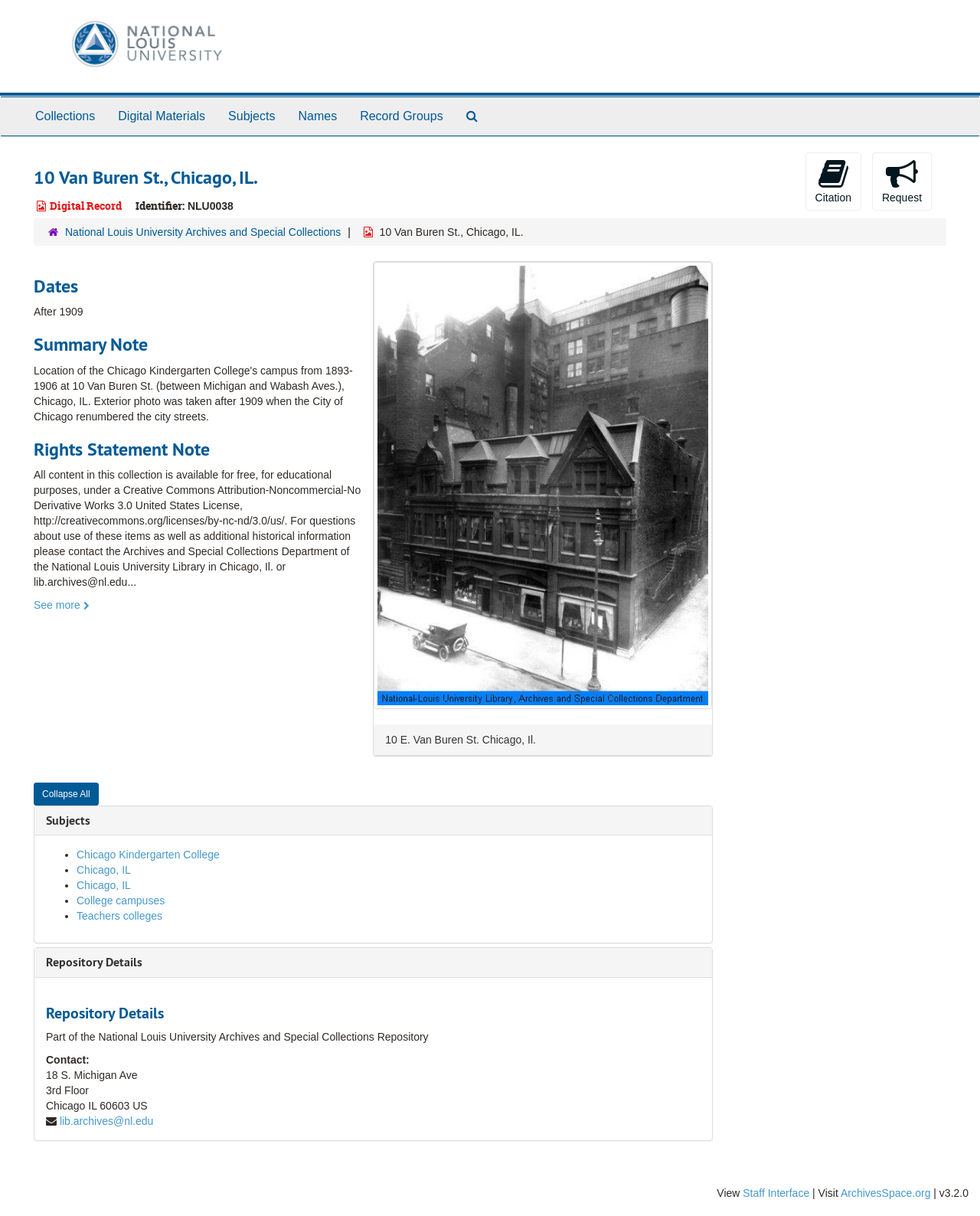What is the address of the repository?
Based on the screenshot, provide your answer in one word or phrase.

18 S. Michigan Ave, 3rd Floor, Chicago, IL 60603, US